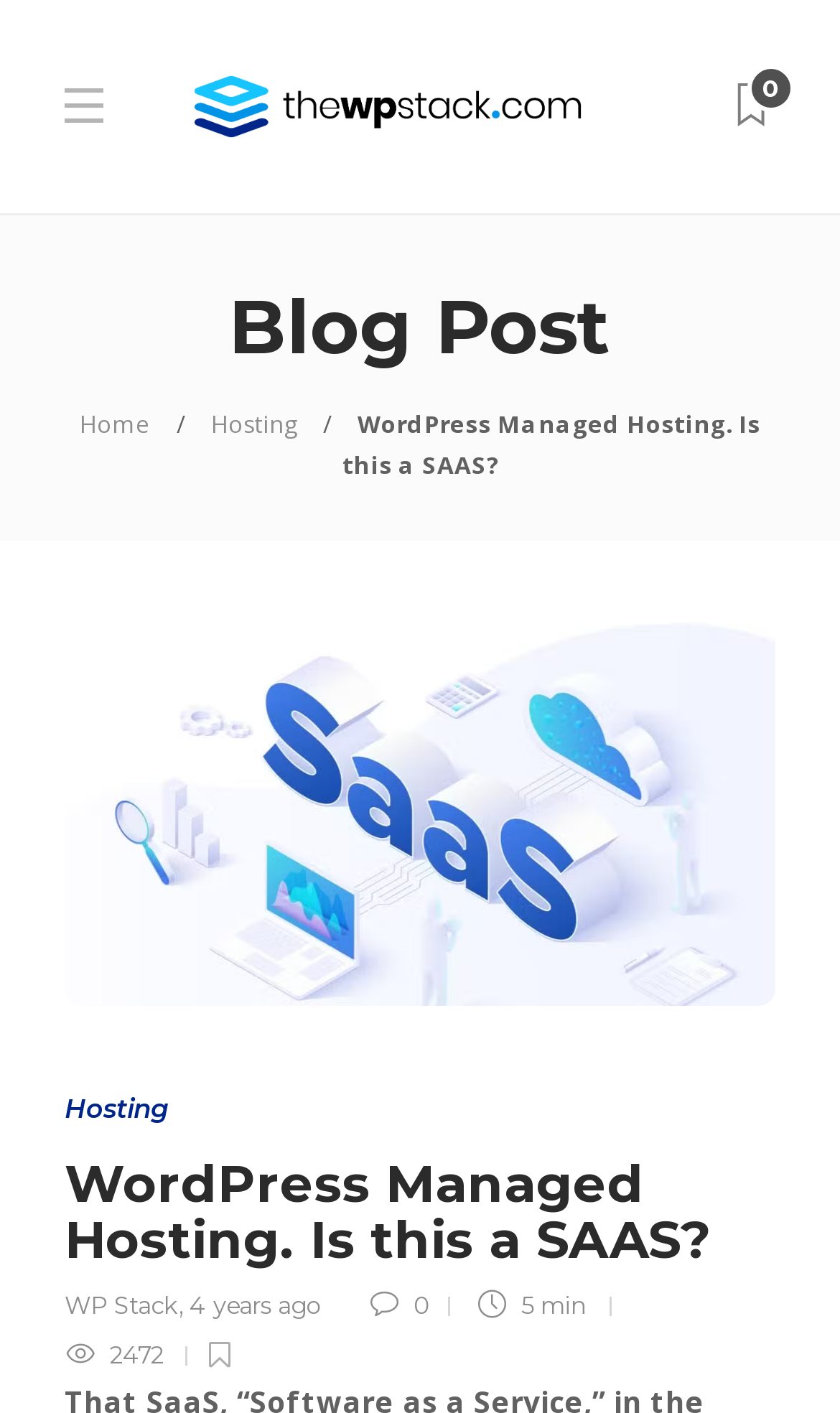How long ago was the blog post published?
Based on the screenshot, respond with a single word or phrase.

4 years ago